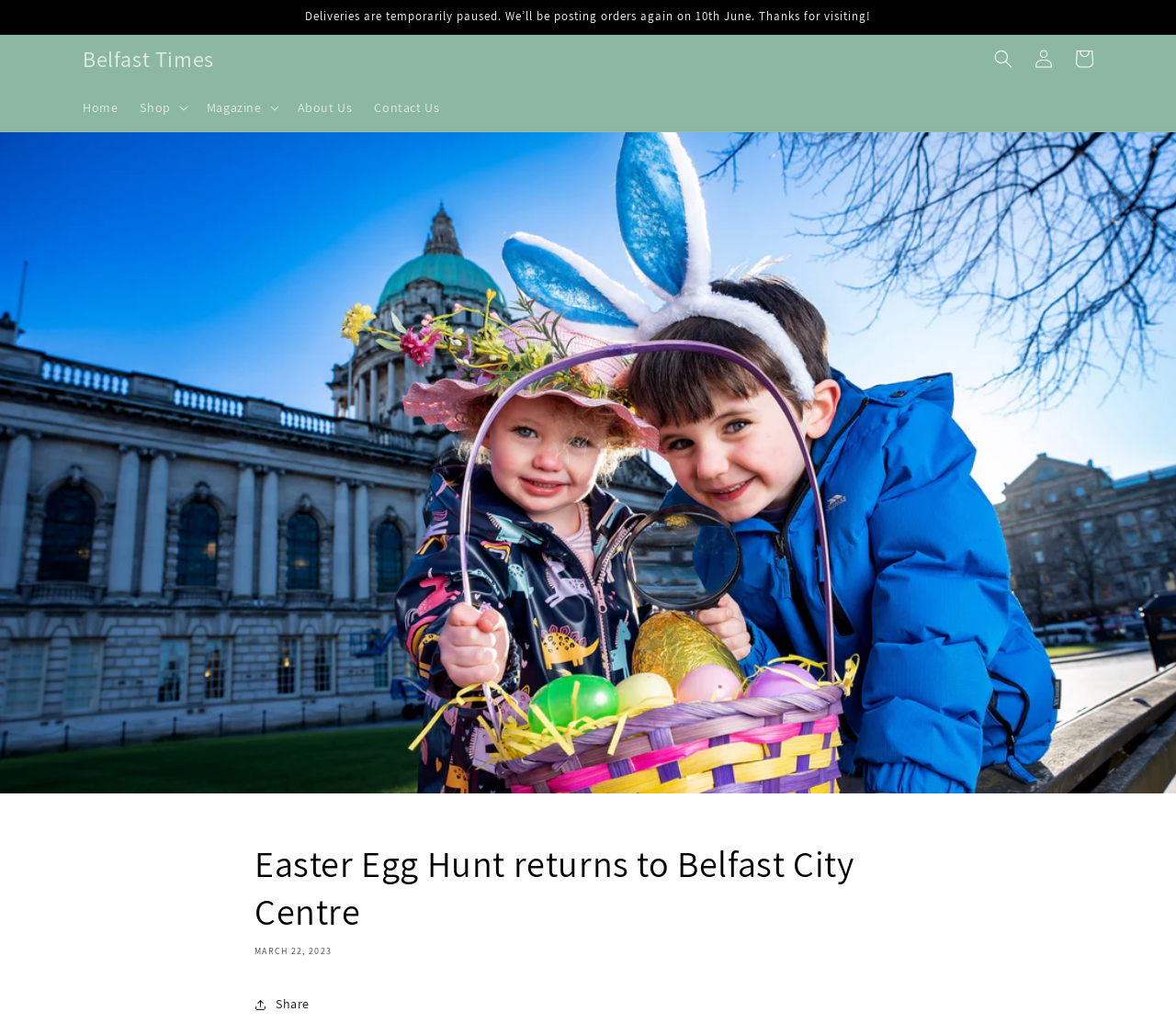Using the given element description, provide the bounding box coordinates (top-left x, top-left y, bottom-right x, bottom-right y) for the corresponding UI element in the screenshot: aria-label="Search"

[0.836, 0.038, 0.87, 0.077]